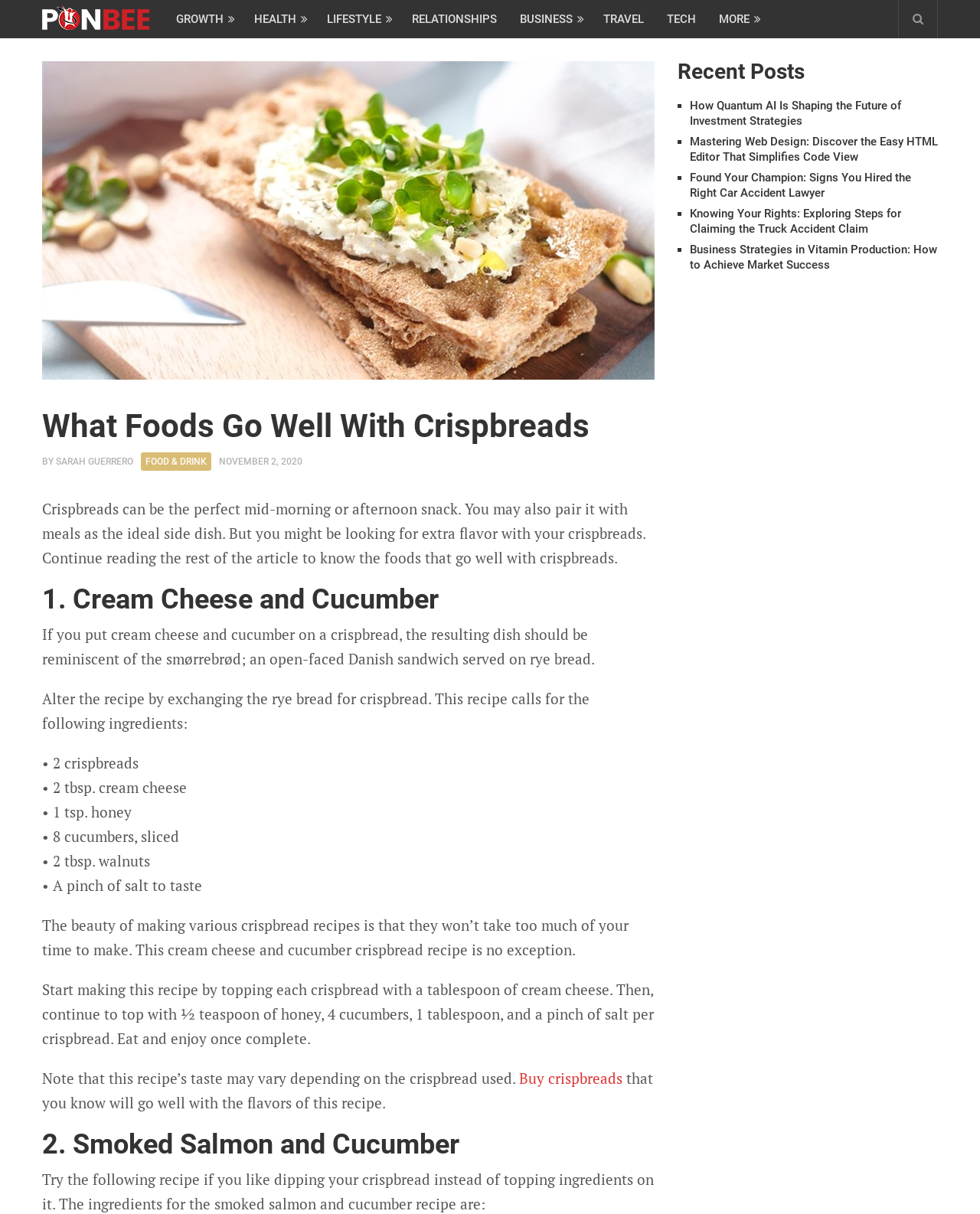Please specify the bounding box coordinates for the clickable region that will help you carry out the instruction: "Read the article about 'What Foods Go Well With Crispbreads'".

[0.043, 0.338, 0.668, 0.39]